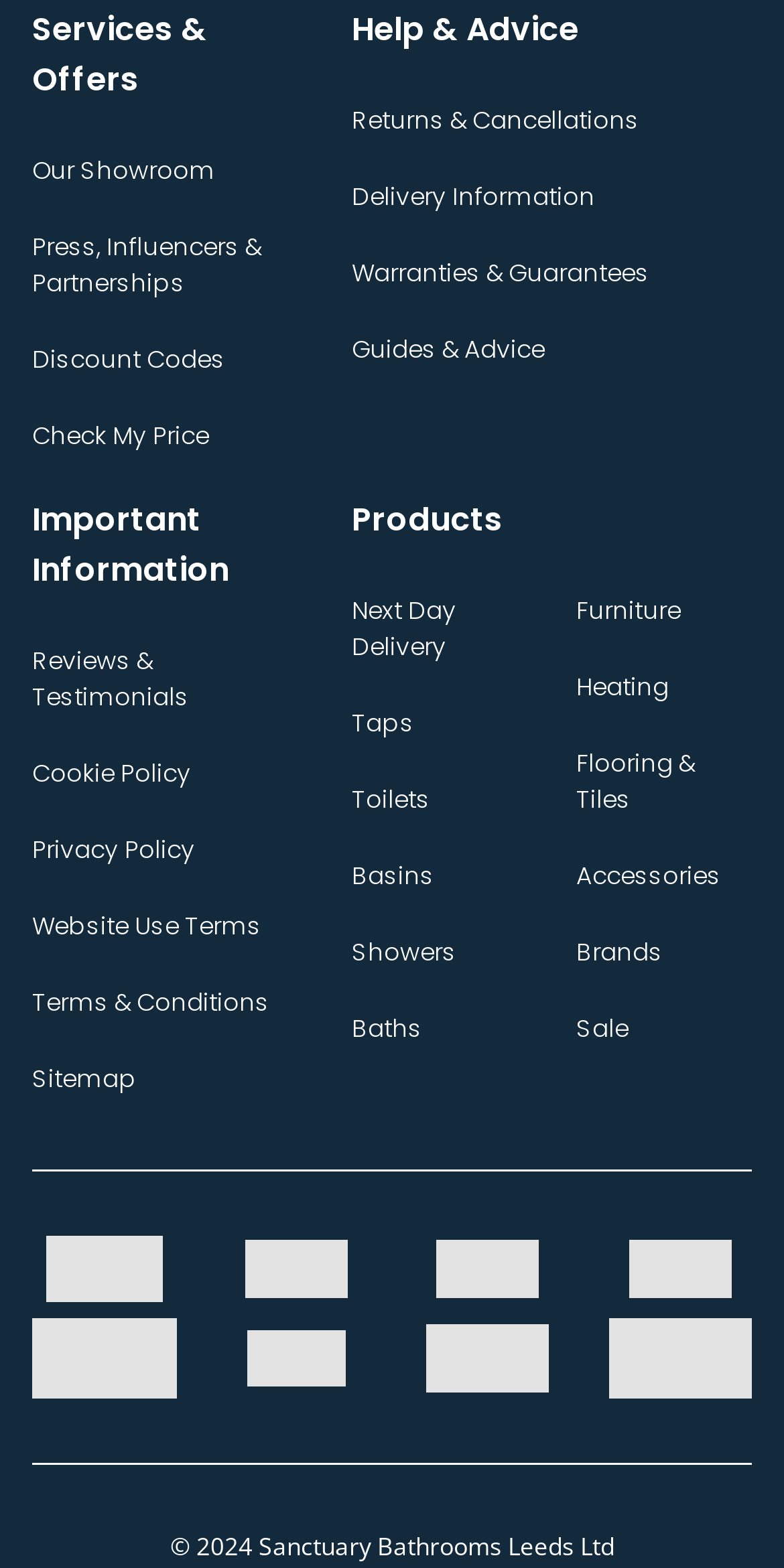What is the main category of products offered?
Examine the image closely and answer the question with as much detail as possible.

Based on the links provided under the 'Products' section, it appears that the main category of products offered is related to bathrooms, including taps, toilets, basins, showers, and baths.